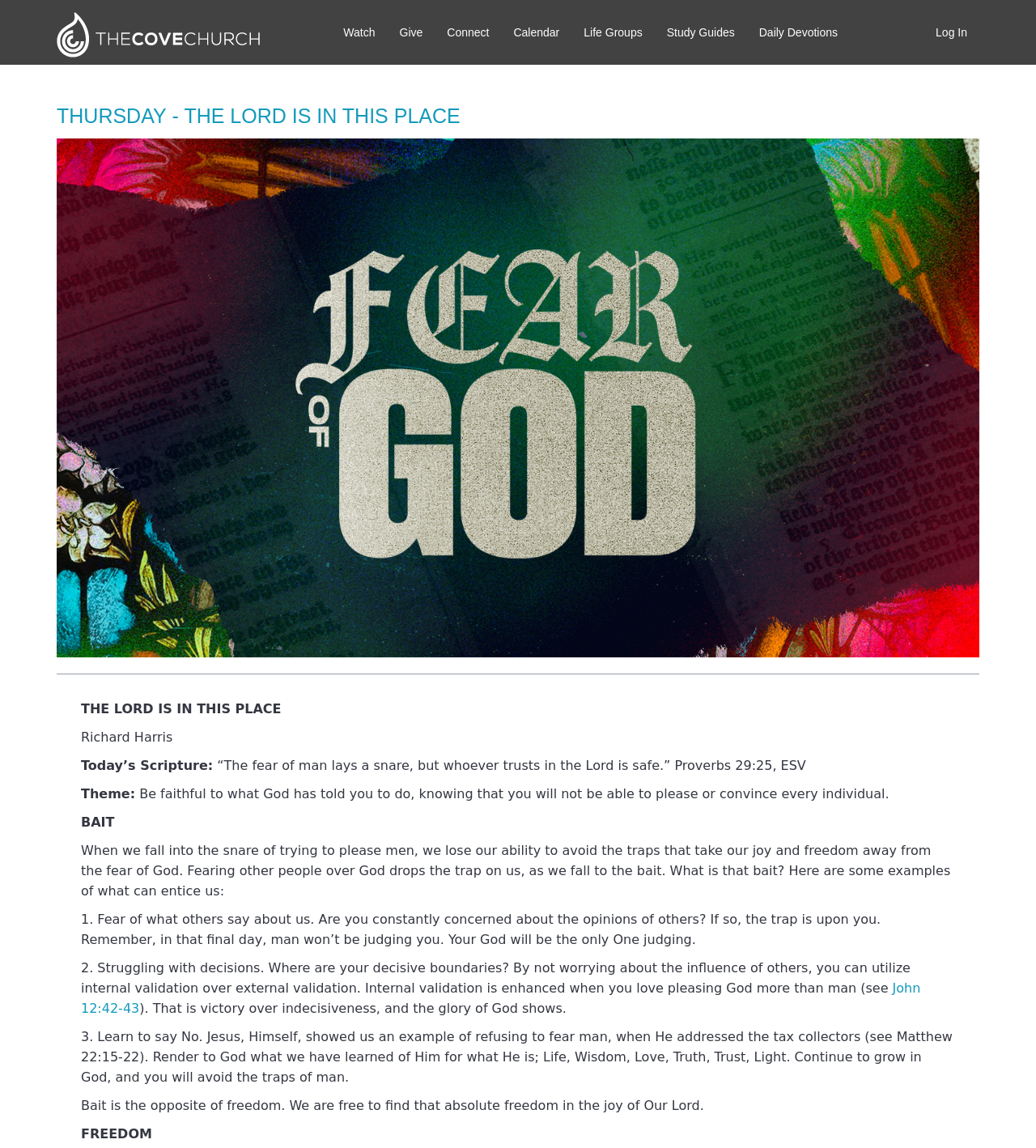Find the bounding box of the UI element described as follows: "Log In".

[0.82, 0.011, 0.945, 0.046]